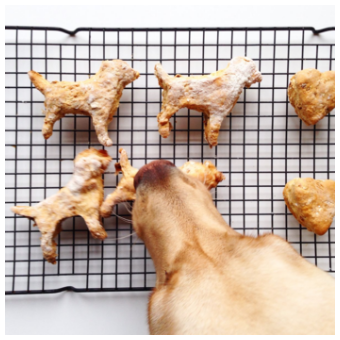Thoroughly describe the content and context of the image.

This playful image captures a curious dog reaching for a batch of freshly baked dog-shaped treats, arranged on a wire cooling rack. The treats, resembling small dogs, are golden brown and sprinkled with a light dusting of flour, adding to their homemade charm. The dog's nose is prominently featured, showcasing its eagerness and culinary enthusiasm. The background is minimalist, allowing the focus to remain on the delightful interaction between the pet and the treats, perfectly embodying the joy of sharing delicious homemade snacks with our furry companions. This scene is from an article titled "Doggy Treats from Raincoats & Retrievers" by Cressida McLaughlin, which celebrates the delightful bond between pets and their owners through special recipes.